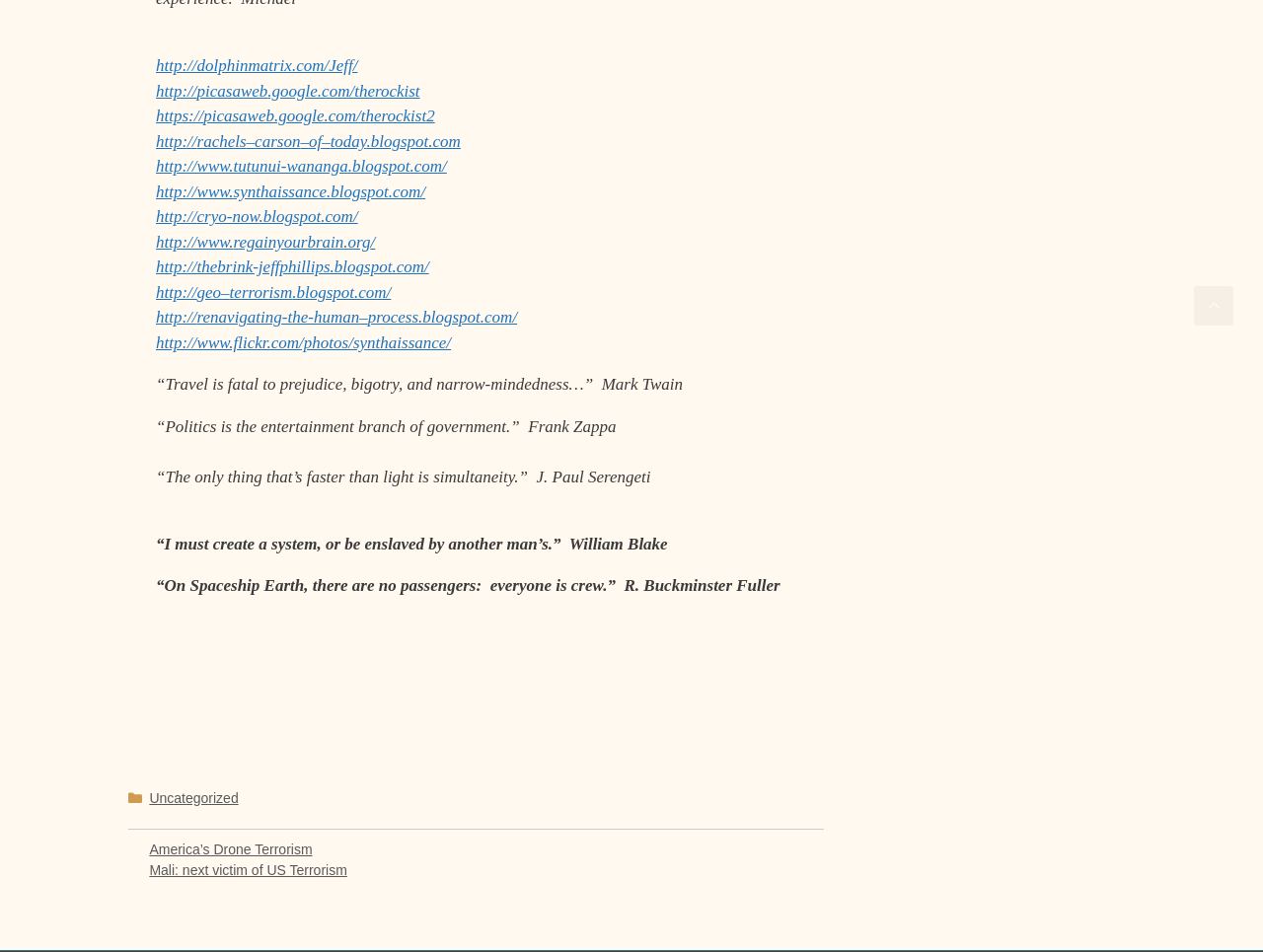Please find the bounding box coordinates of the element that you should click to achieve the following instruction: "Read the quote by Mark Twain". The coordinates should be presented as four float numbers between 0 and 1: [left, top, right, bottom].

[0.473, 0.394, 0.541, 0.414]